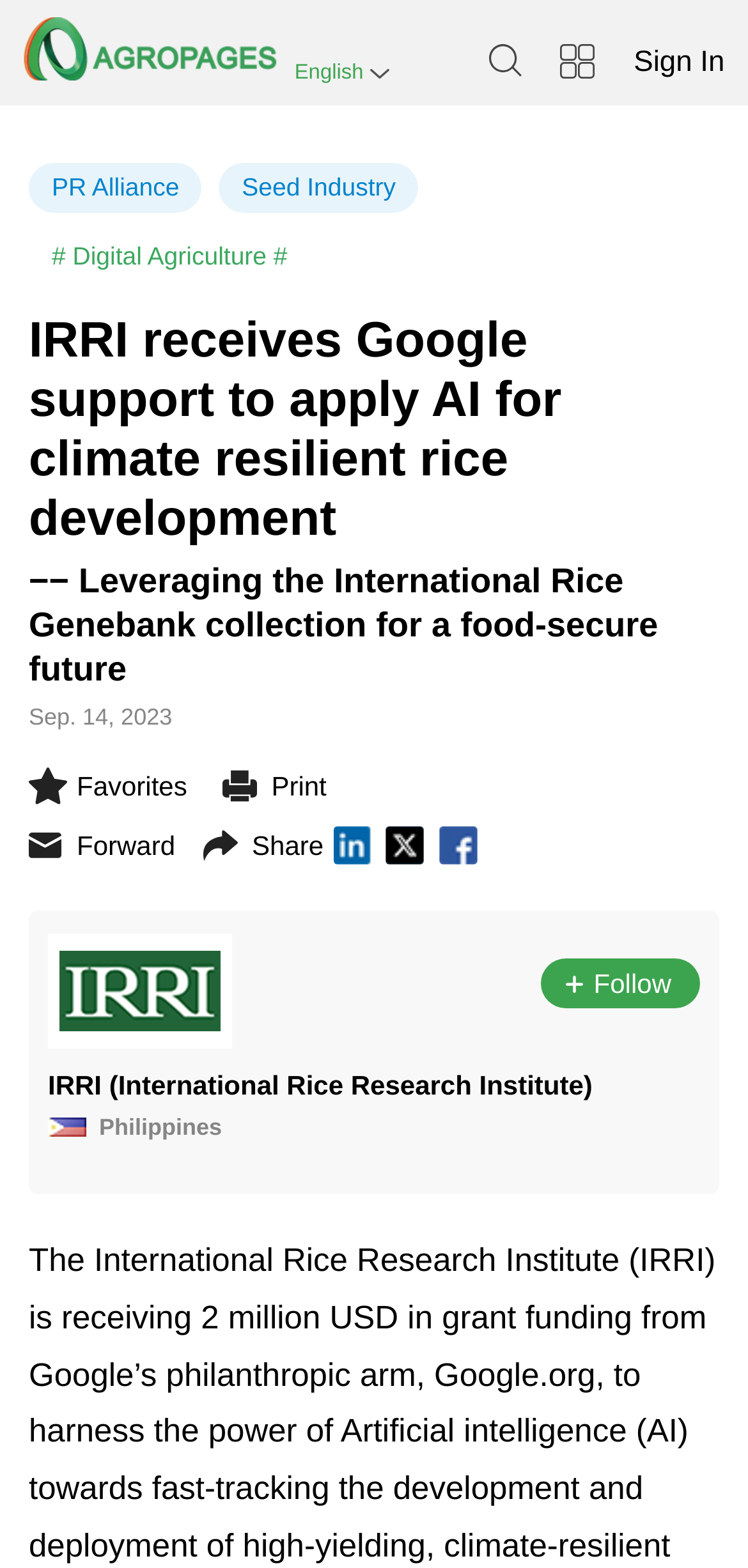Identify the bounding box coordinates for the element that needs to be clicked to fulfill this instruction: "Share the article". Provide the coordinates in the format of four float numbers between 0 and 1: [left, top, right, bottom].

[0.337, 0.53, 0.433, 0.549]